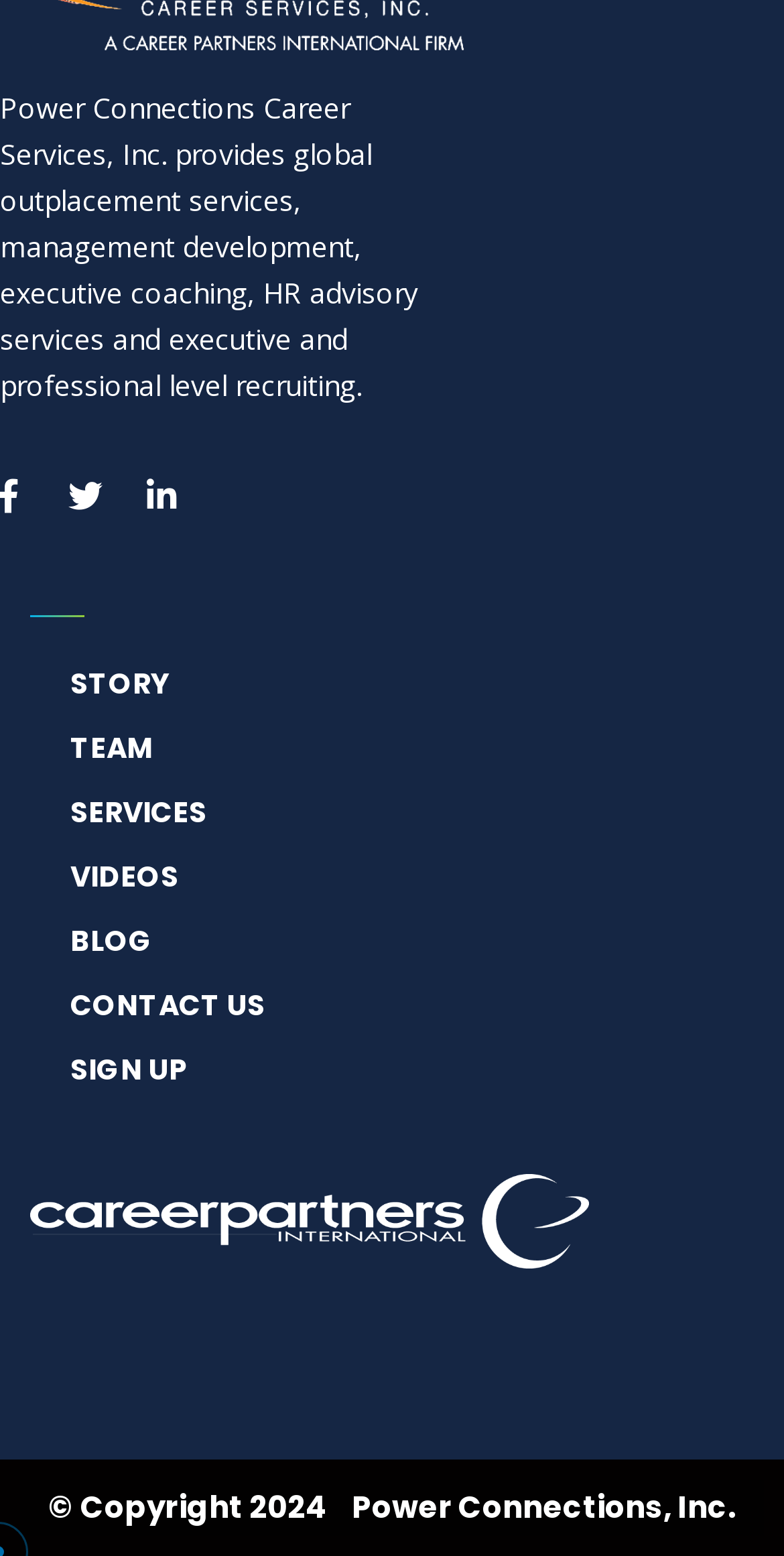What services does Power Connections provide?
Give a comprehensive and detailed explanation for the question.

Based on the StaticText element with ID 498, Power Connections Career Services, Inc. provides global outplacement services, management development, executive coaching, HR advisory services and executive and professional level recruiting.